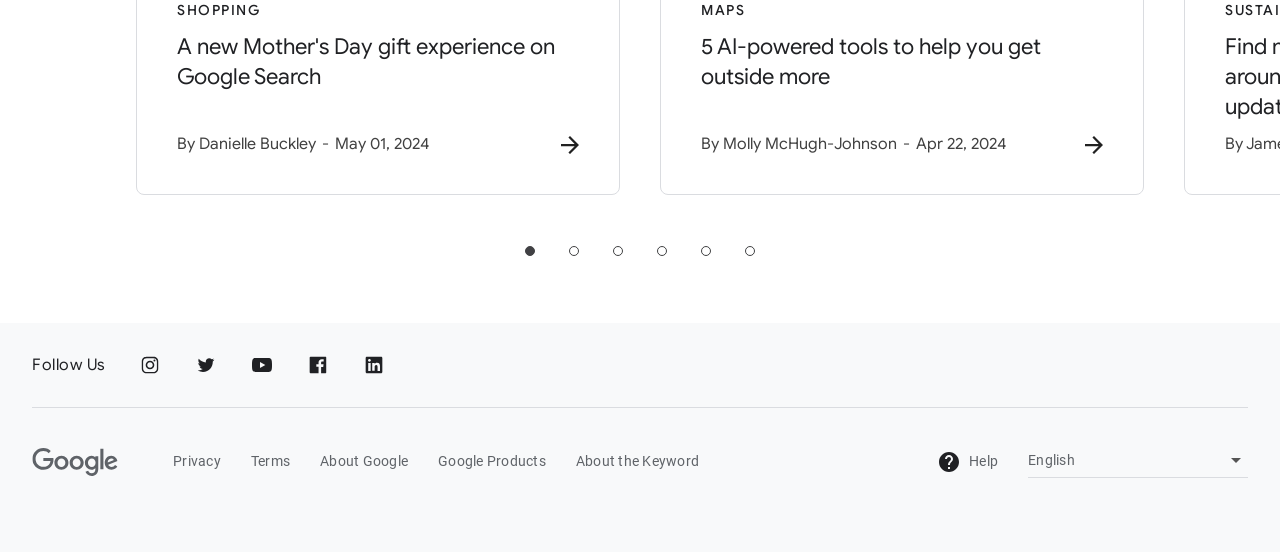What is the last link in the footer section?
Please respond to the question thoroughly and include all relevant details.

At the bottom of the webpage, there are several links, and the last one is labeled 'Help', which is likely to provide assistance or support to users.